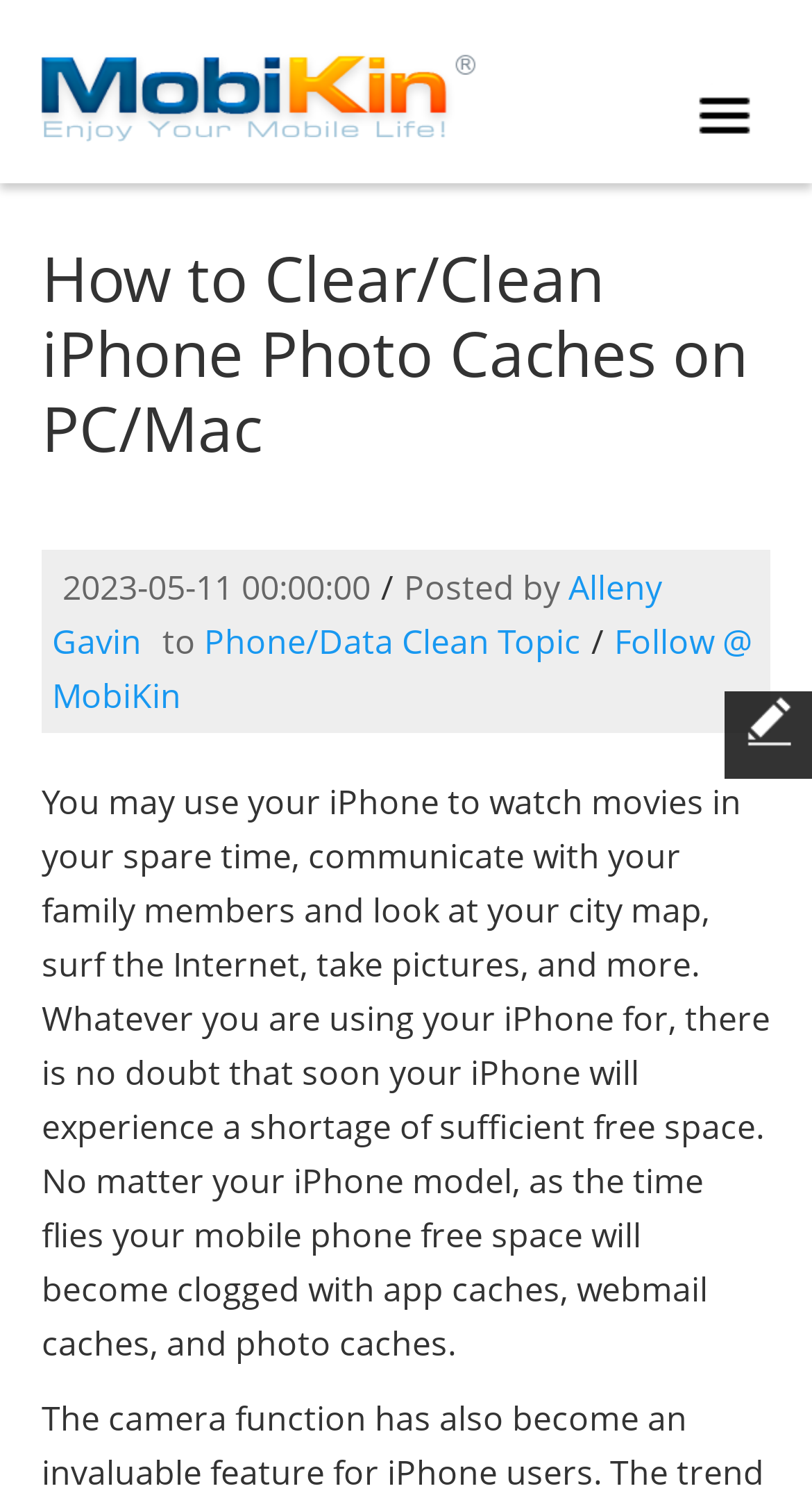What is the author of the current article?
Look at the screenshot and provide an in-depth answer.

The author of the current article can be found by looking at the text 'Posted by' followed by a link 'Alleny Gavin', which indicates that Alleny Gavin is the author of the article.